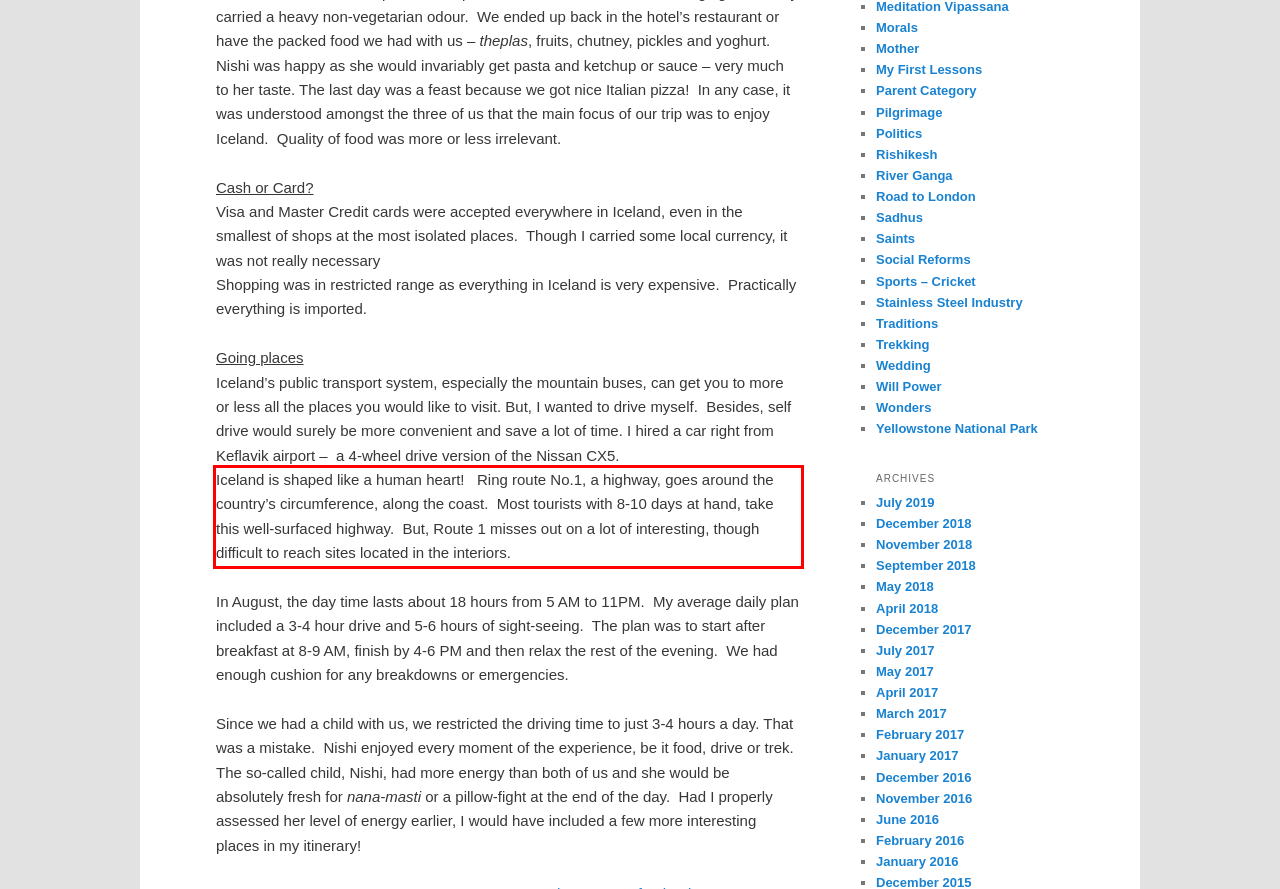You are presented with a webpage screenshot featuring a red bounding box. Perform OCR on the text inside the red bounding box and extract the content.

Iceland is shaped like a human heart! Ring route No.1, a highway, goes around the country’s circumference, along the coast. Most tourists with 8-10 days at hand, take this well-surfaced highway. But, Route 1 misses out on a lot of interesting, though difficult to reach sites located in the interiors.